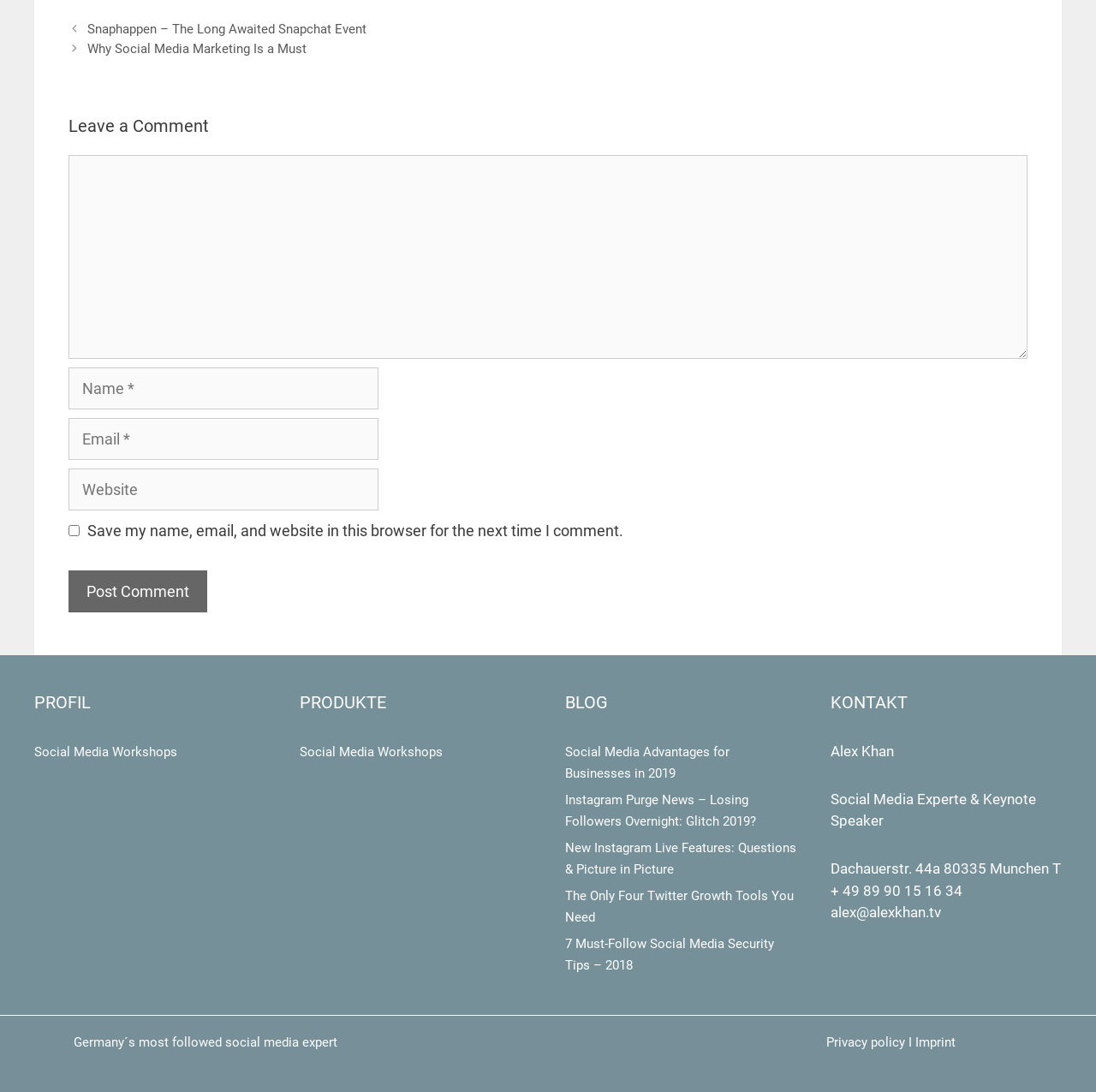Please analyze the image and give a detailed answer to the question:
What is the name of the social media expert?

The name of the social media expert can be found in the 'KONTAKT' section, where it is written as 'Alex Khan' in a static text element.